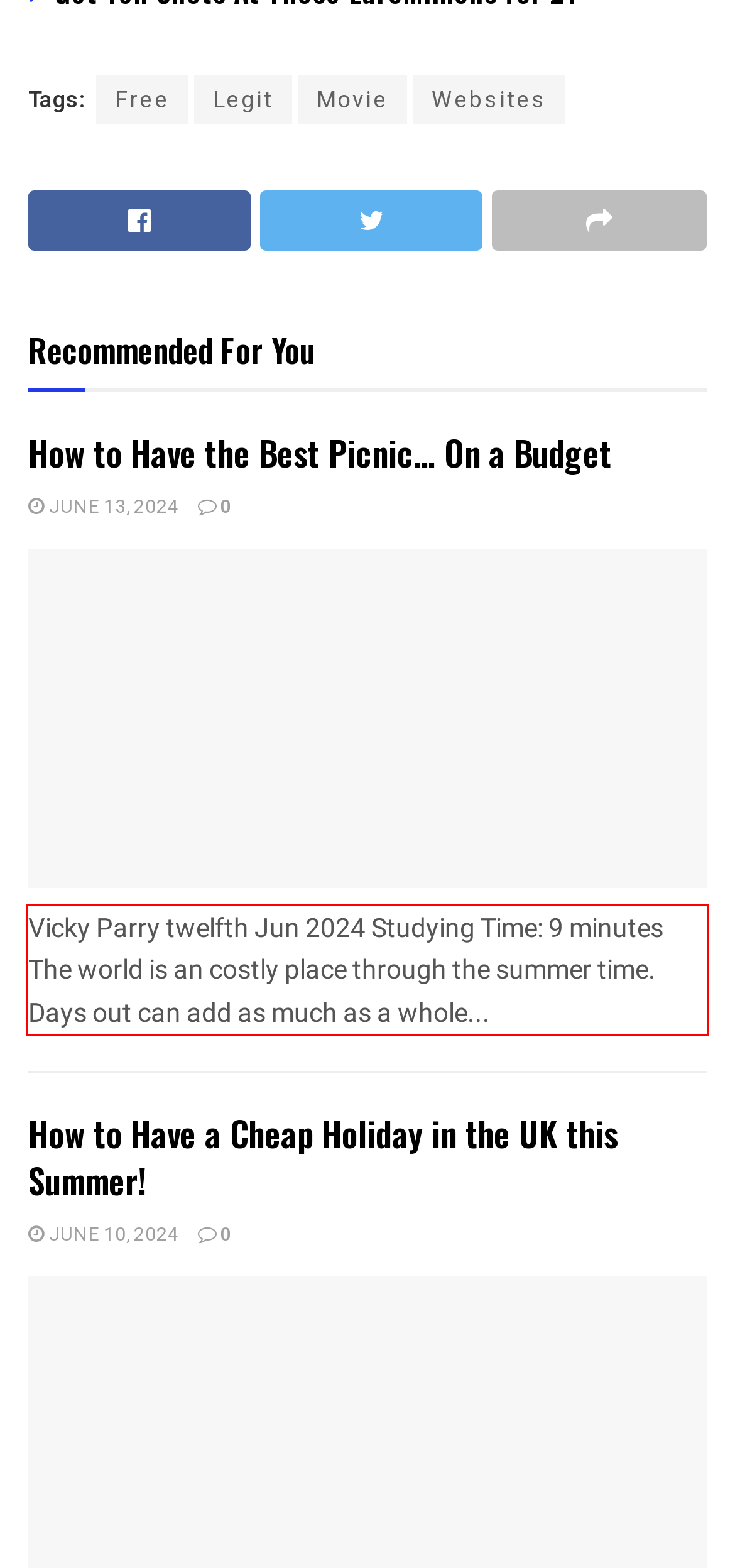You are provided with a screenshot of a webpage featuring a red rectangle bounding box. Extract the text content within this red bounding box using OCR.

Vicky Parry twelfth Jun 2024 Studying Time: 9 minutes The world is an costly place through the summer time. Days out can add as much as a whole...